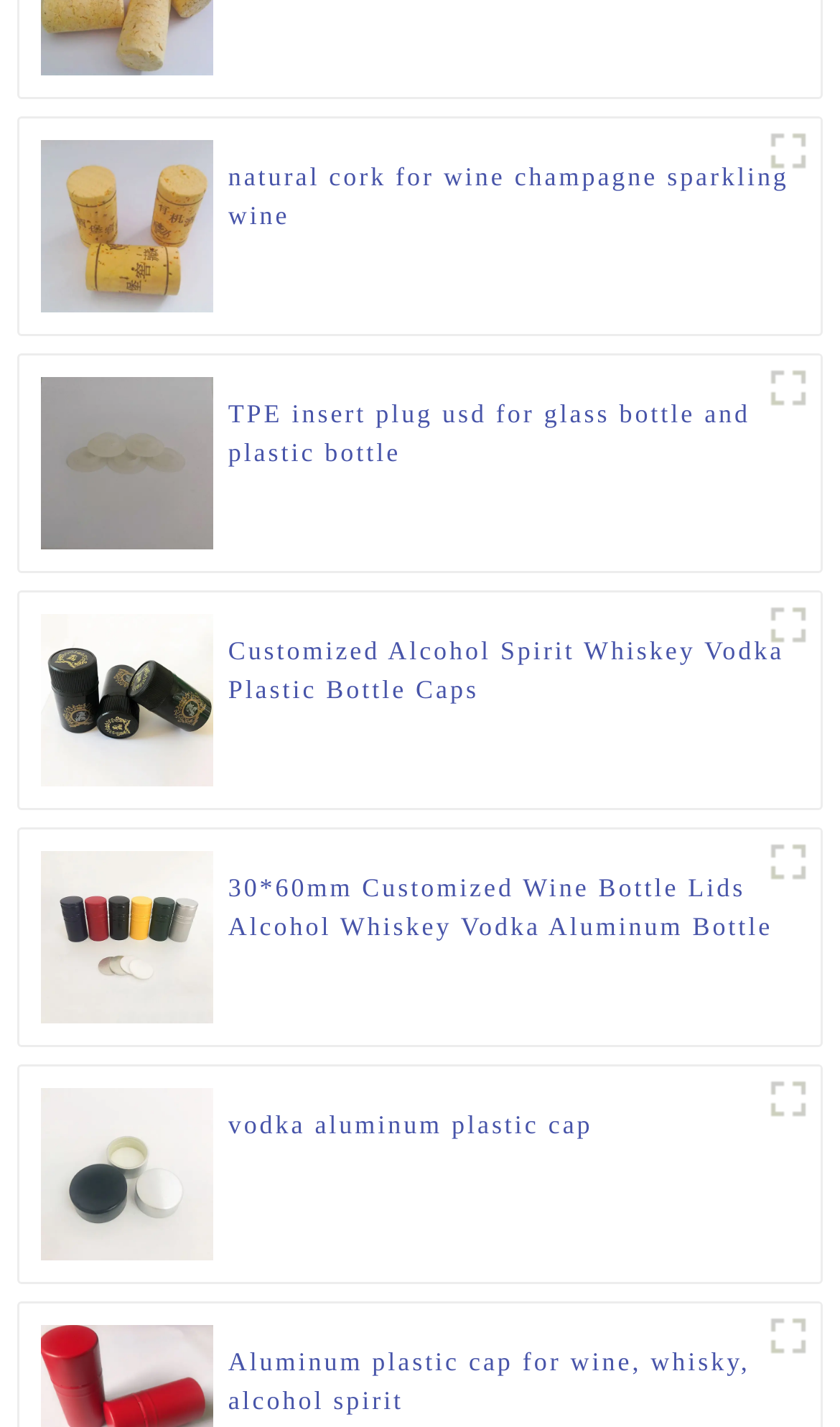Please specify the bounding box coordinates of the clickable region to carry out the following instruction: "click the link about natural cork for wine champagne sparkling wine". The coordinates should be four float numbers between 0 and 1, in the format [left, top, right, bottom].

[0.272, 0.111, 0.952, 0.165]